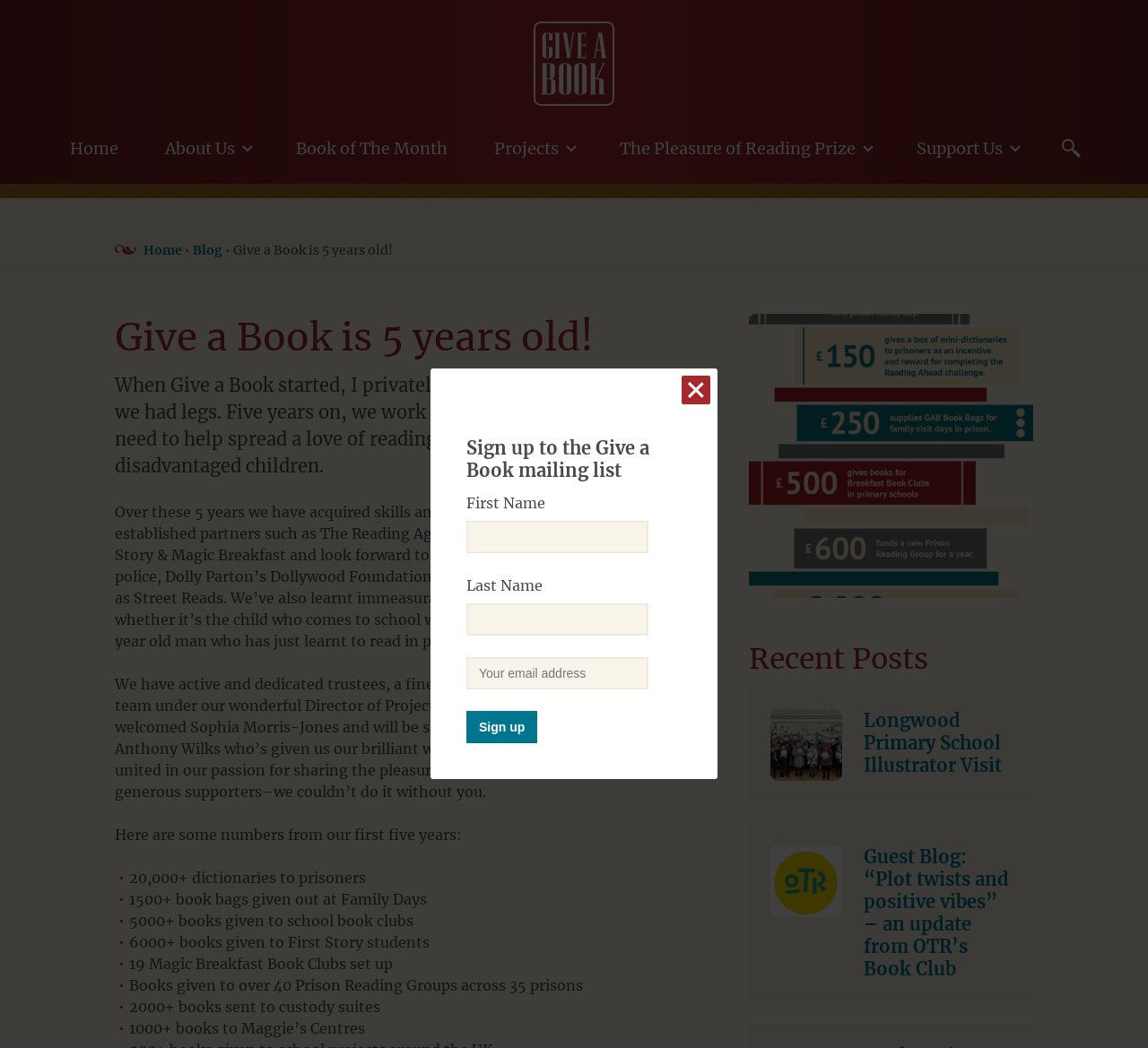Locate the bounding box coordinates of the clickable element to fulfill the following instruction: "Enter your first name". Provide the coordinates as four float numbers between 0 and 1 in the format [left, top, right, bottom].

[0.406, 0.497, 0.565, 0.528]